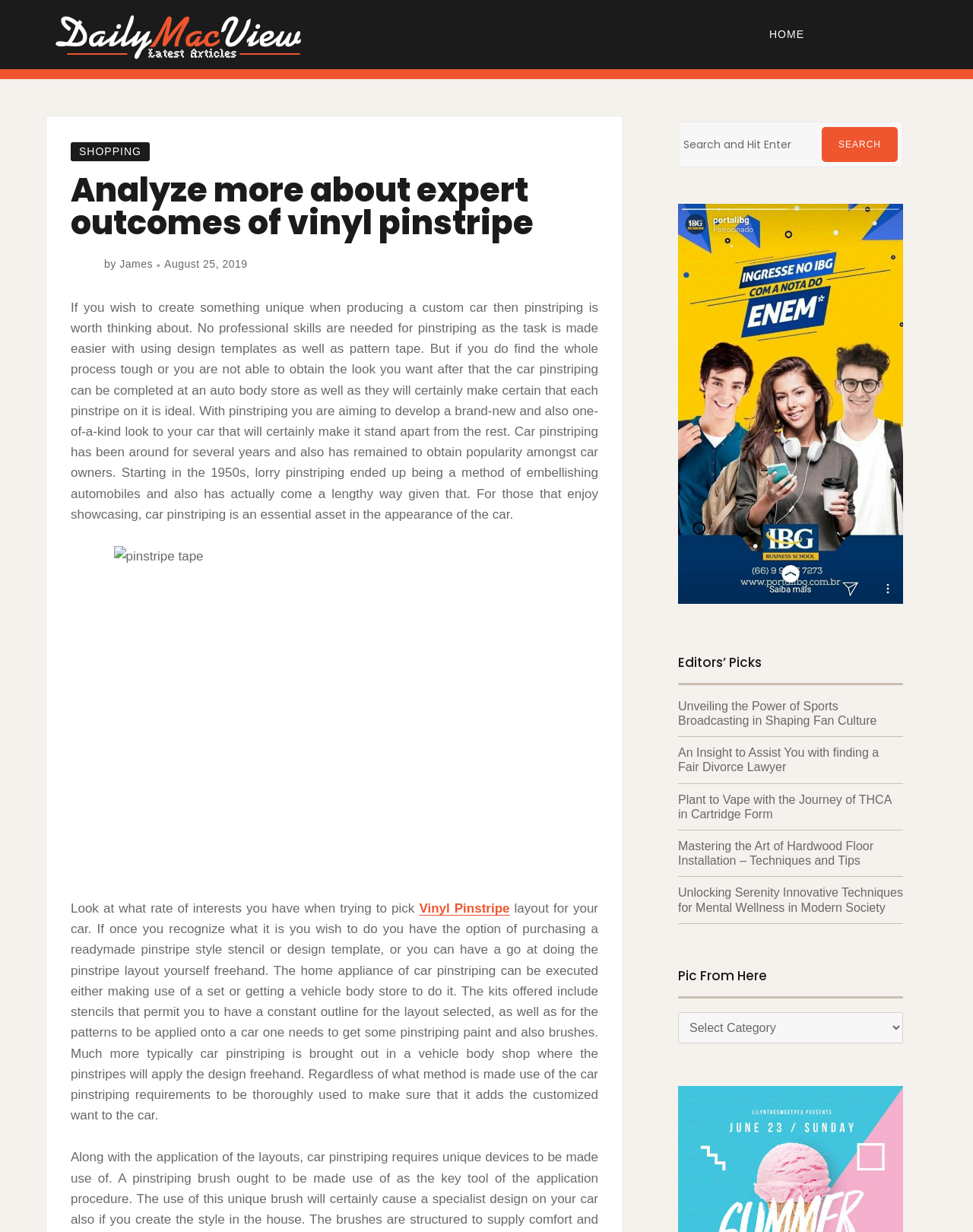Provide a one-word or brief phrase answer to the question:
What is the author of the main article?

James